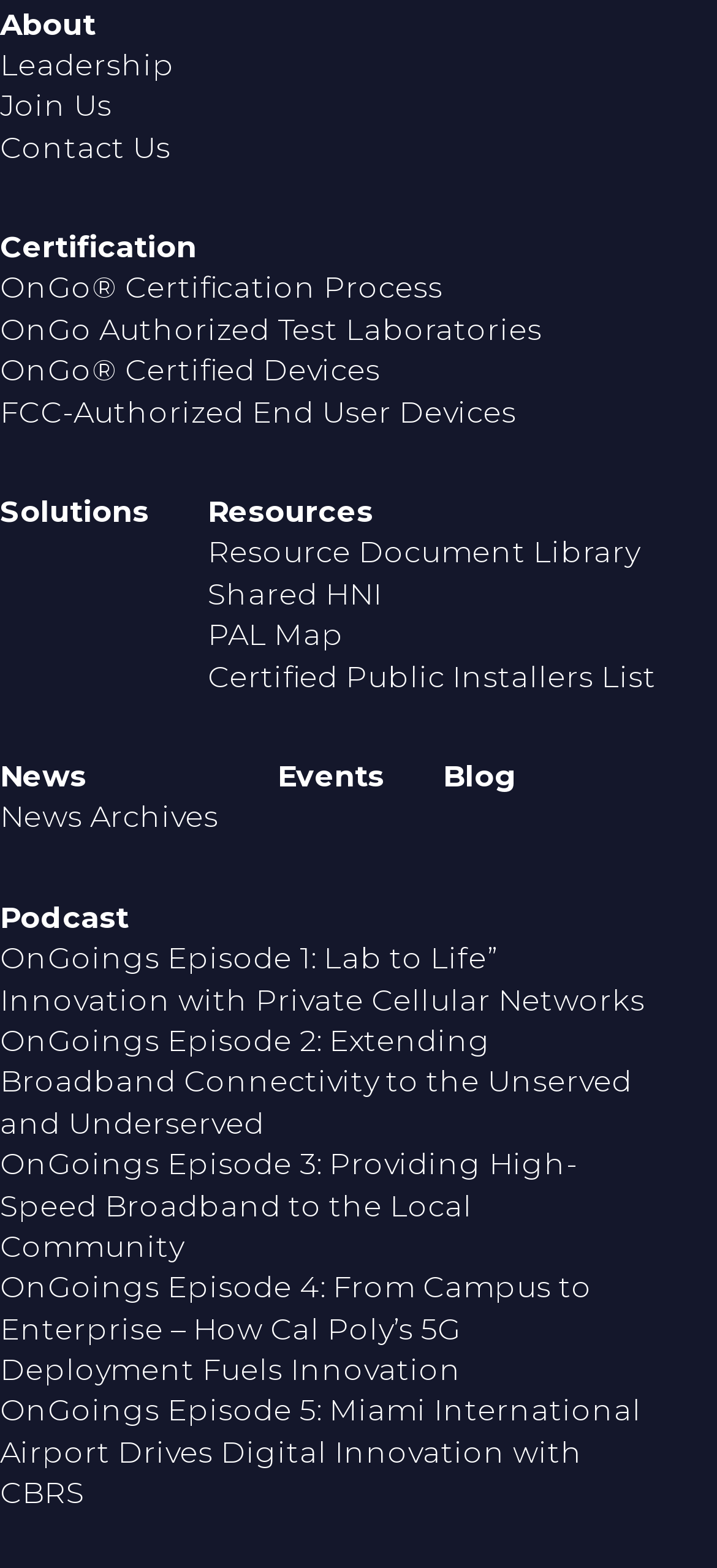What is the second link under the 'Resources' category?
Using the image, provide a concise answer in one word or a short phrase.

Shared HNI